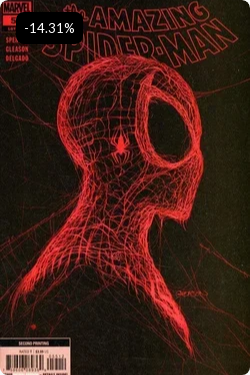Describe the image with as much detail as possible.

This image features the cover of "Amazing Spider-Man #55," showcasing the striking artwork of the 2nd Printing Variant released on February 3, 2021. The cover displays a bold, red illustration of Spider-Man's iconic mask, intricately designed with web patterns, against a black background that enhances its visual impact. A percentage label in the top left corner indicates a discount of 14.31%, likely suggesting a sale or promotional offer. The overall design captures the essence of the comic book's adventurous spirit, appealing to both fans of the series and collectors.